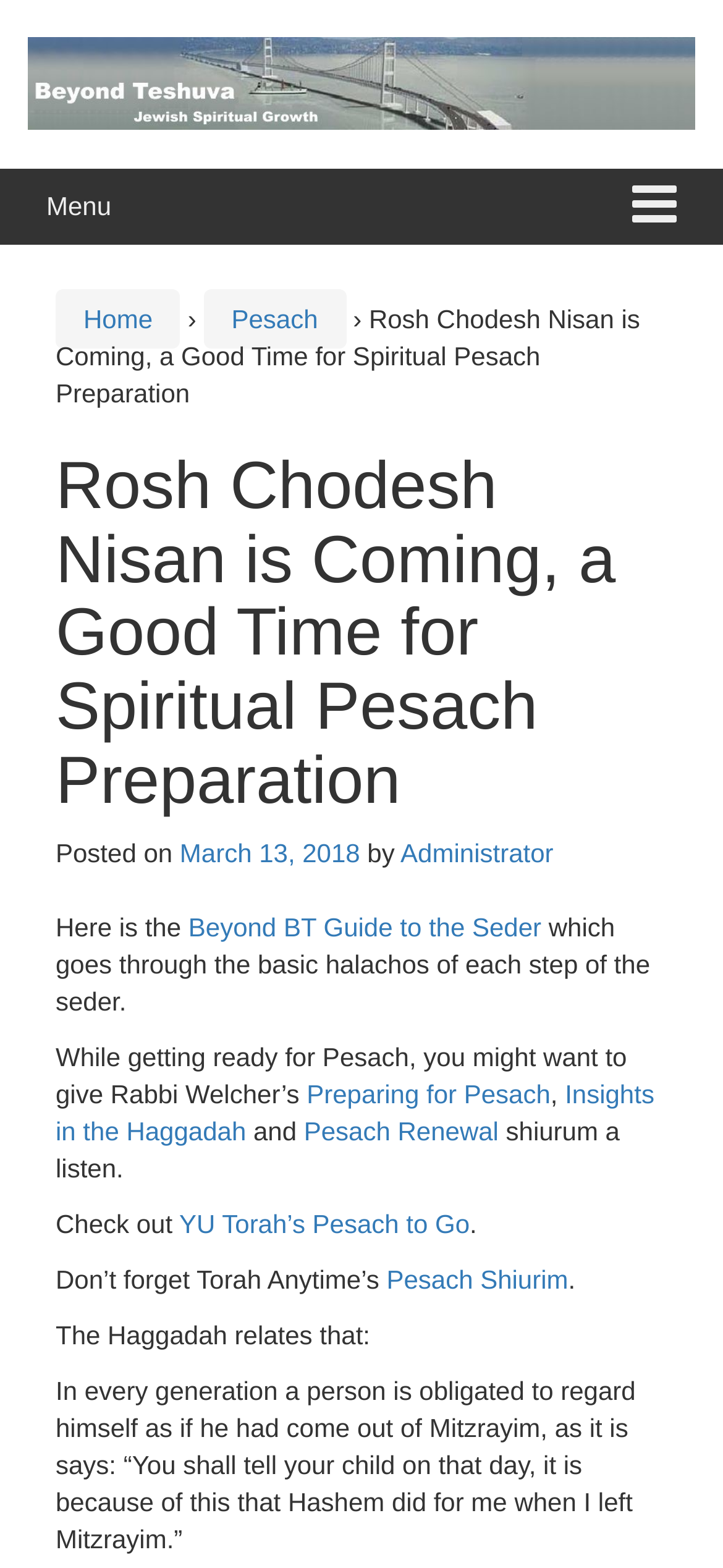Using the provided element description: "YU Torah’s Pesach to Go", identify the bounding box coordinates. The coordinates should be four floats between 0 and 1 in the order [left, top, right, bottom].

[0.248, 0.771, 0.65, 0.79]